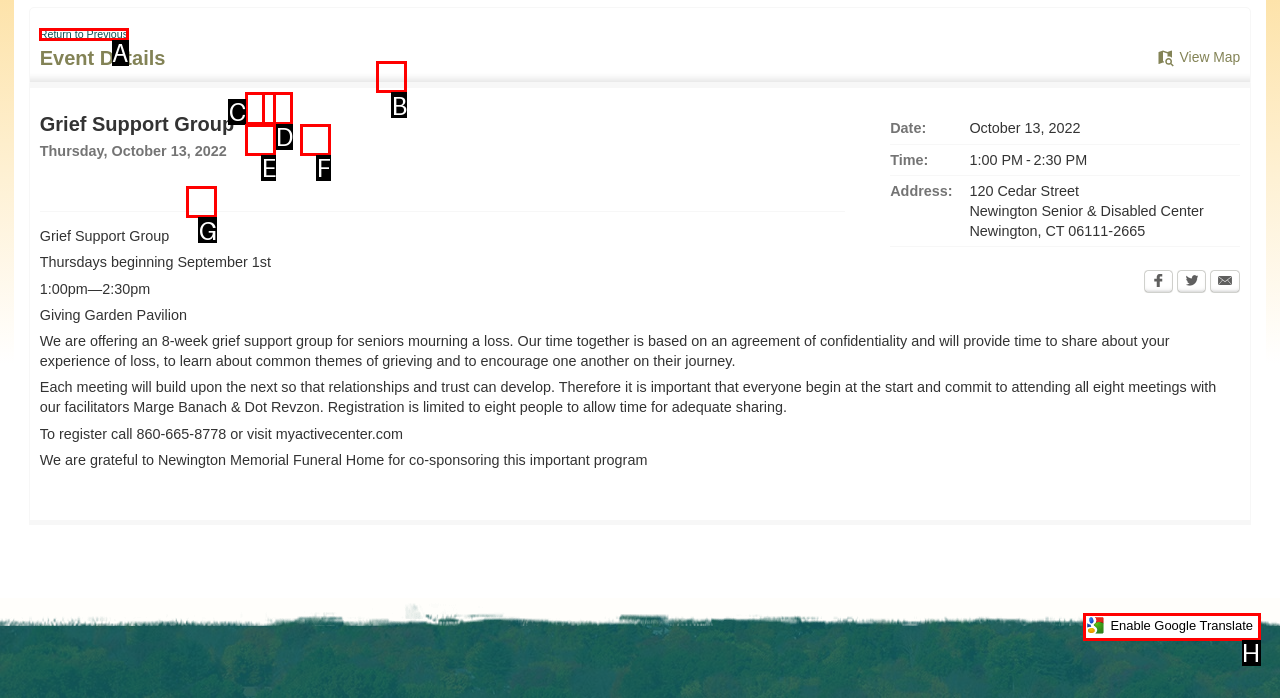Given the description: Return to Previous, identify the HTML element that corresponds to it. Respond with the letter of the correct option.

A